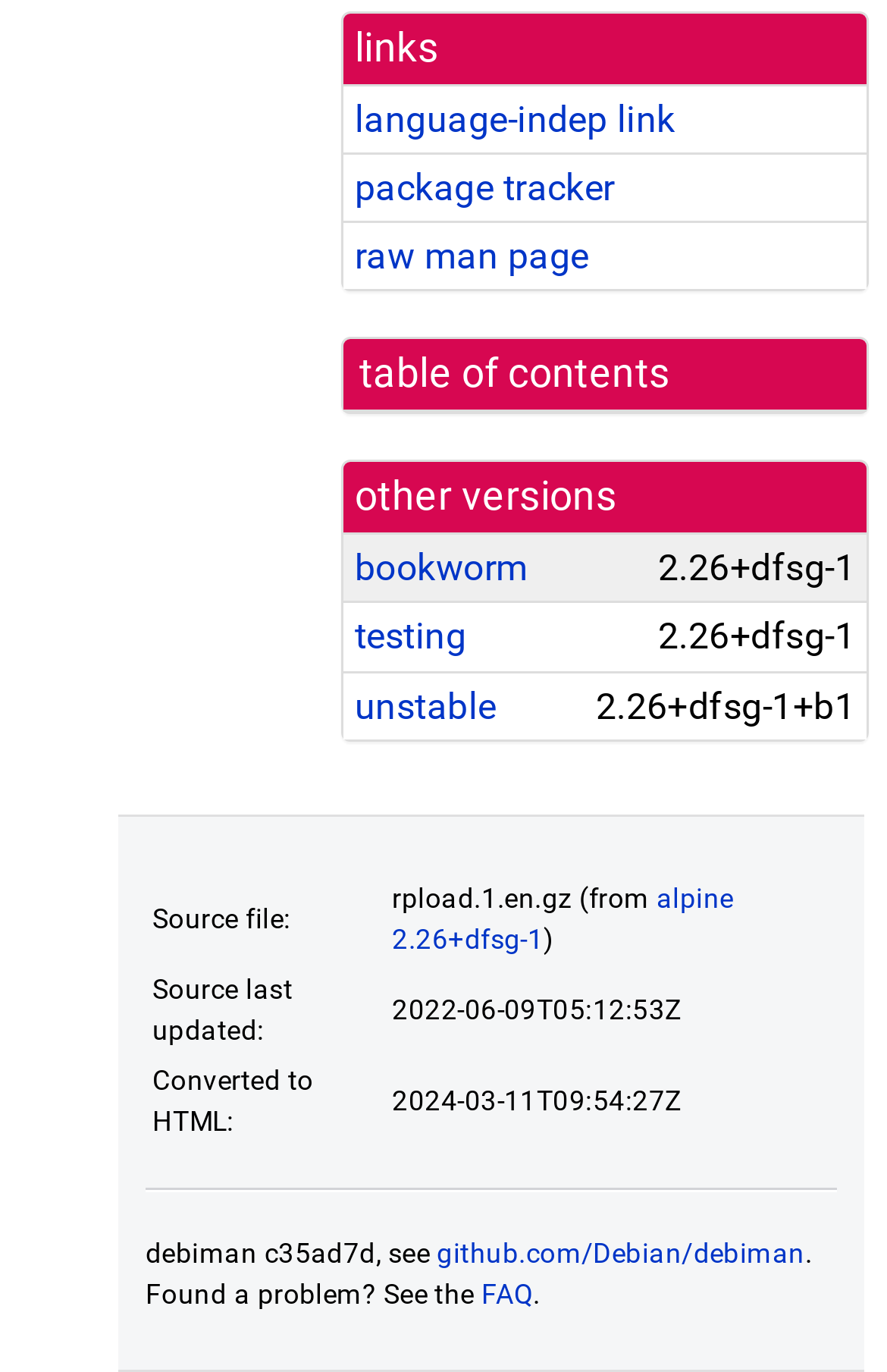Please provide the bounding box coordinates for the element that needs to be clicked to perform the instruction: "visit the 'bookworm' version". The coordinates must consist of four float numbers between 0 and 1, formatted as [left, top, right, bottom].

[0.4, 0.398, 0.595, 0.43]